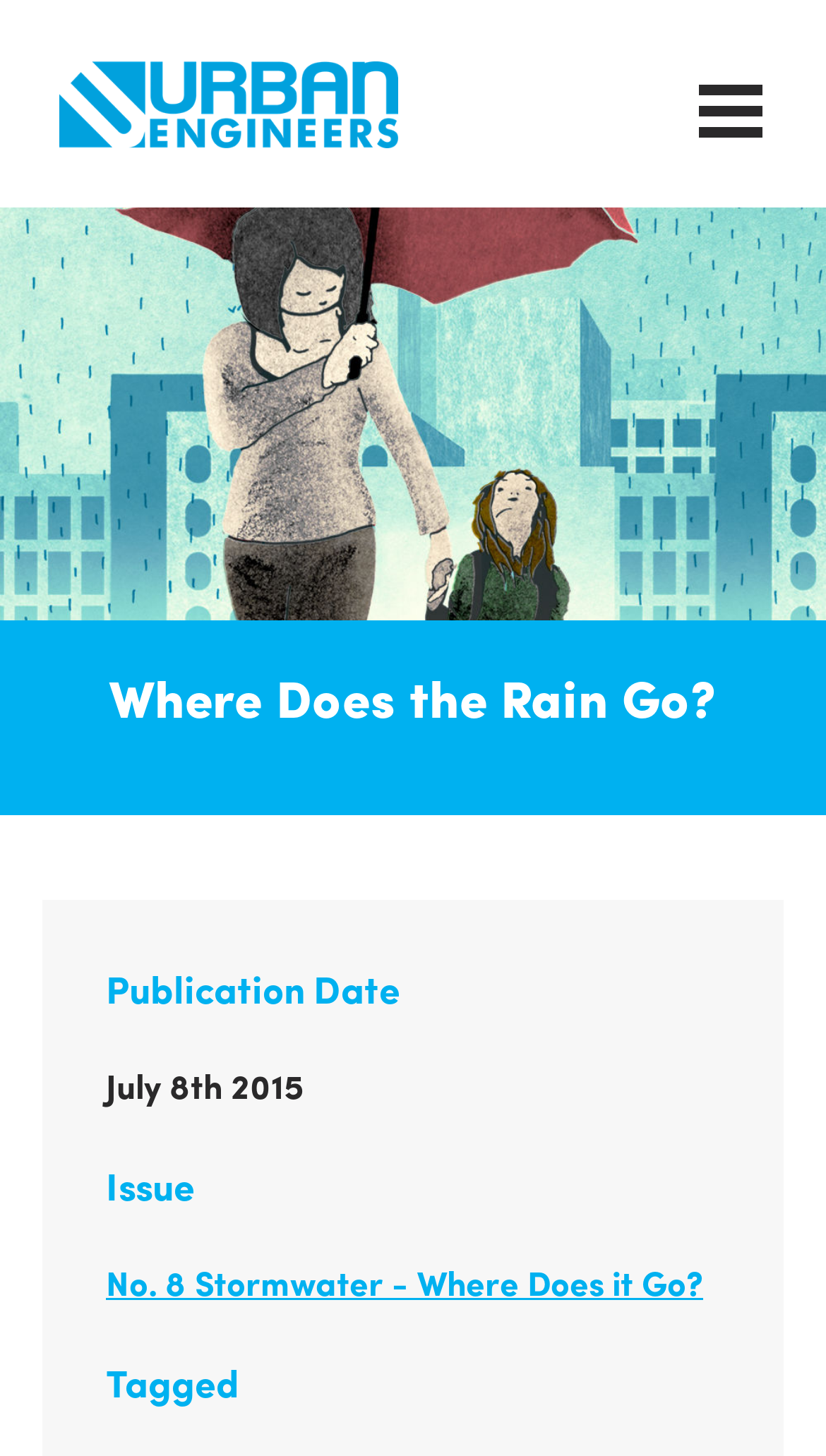When was the article published?
Answer with a single word or phrase, using the screenshot for reference.

July 8th 2015